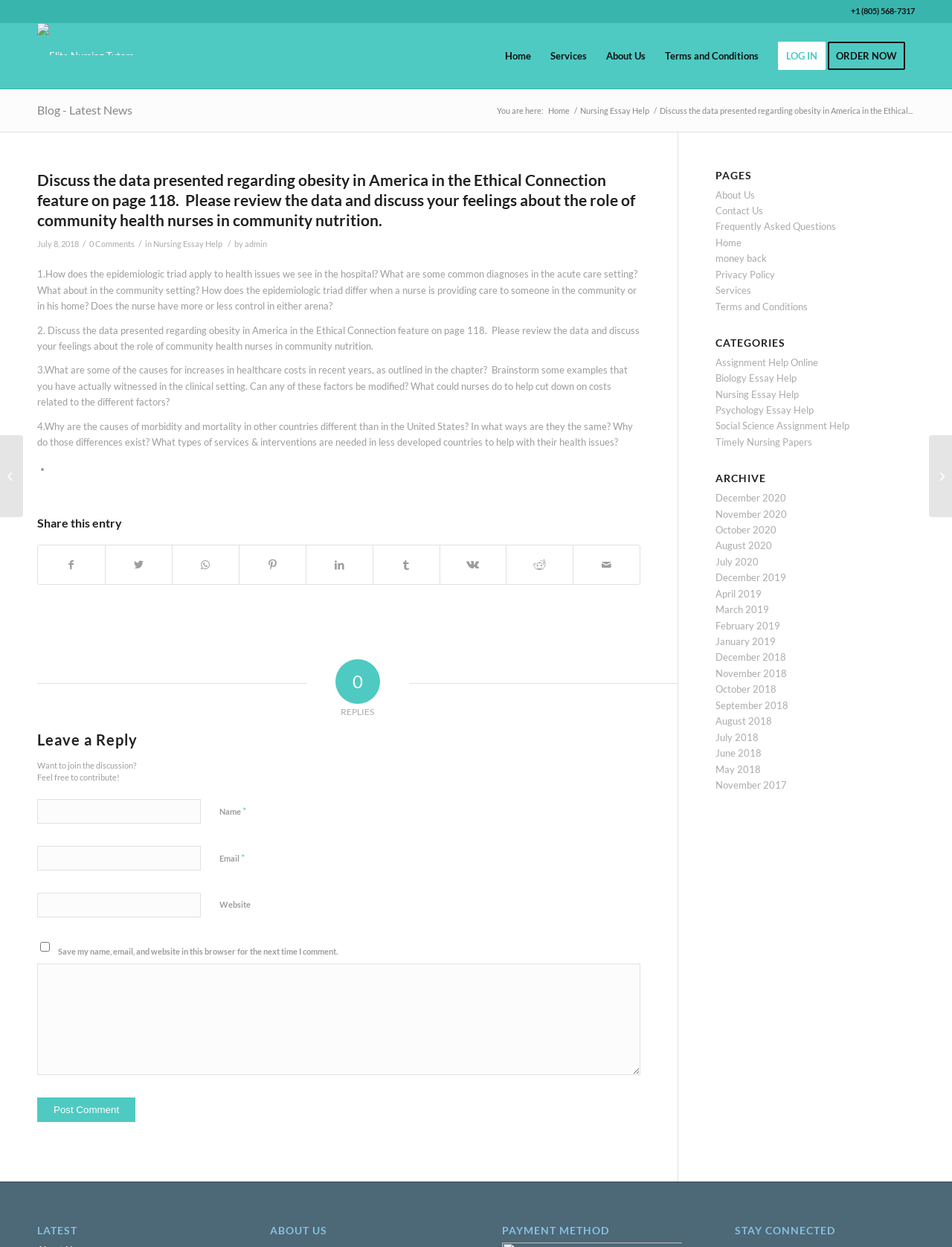Respond with a single word or phrase:
What is the title of the article?

Discuss the data presented regarding obesity in America in the Ethical Connection feature on page 118.